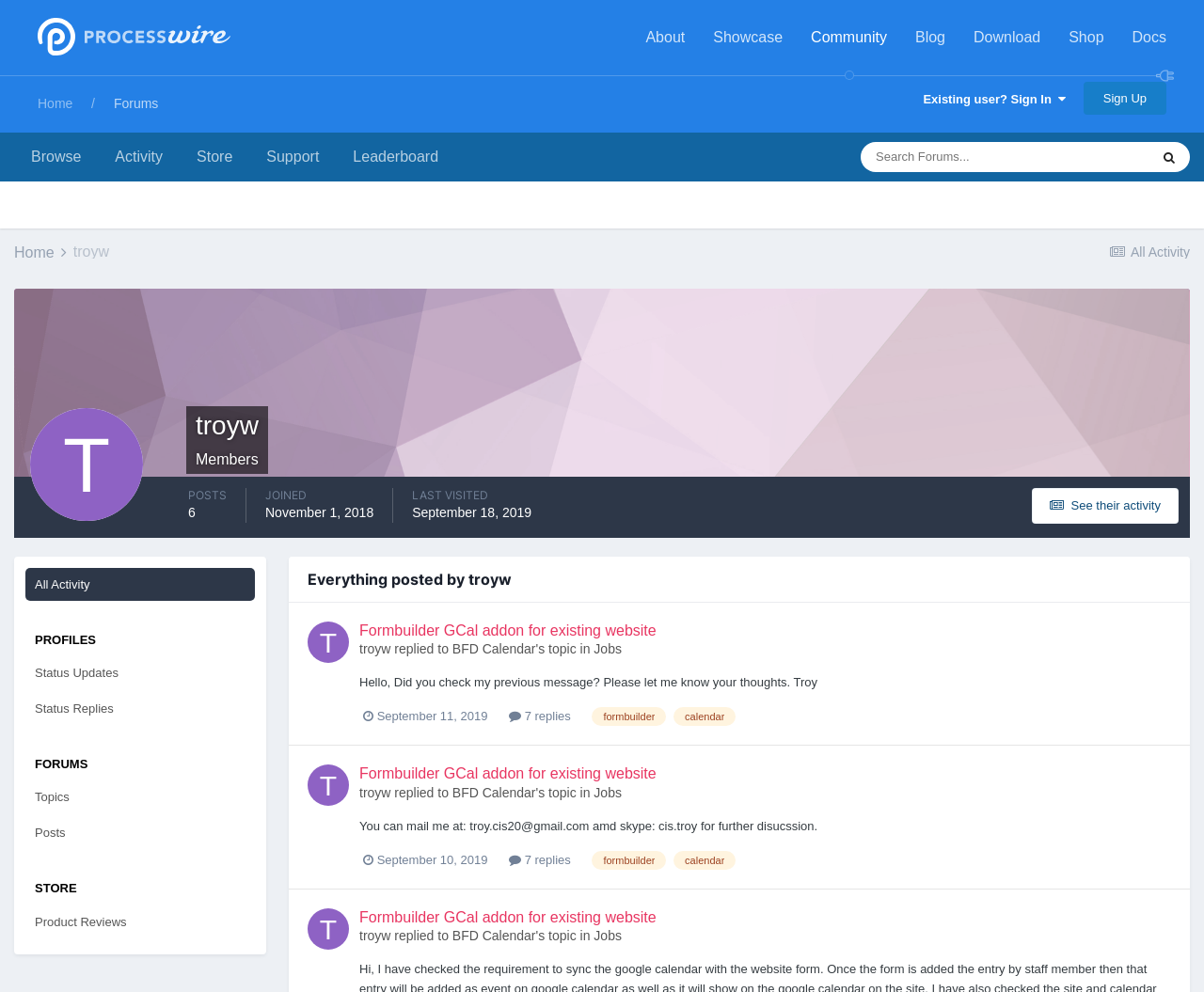Answer with a single word or phrase: 
What is the username of the user profile?

troyw